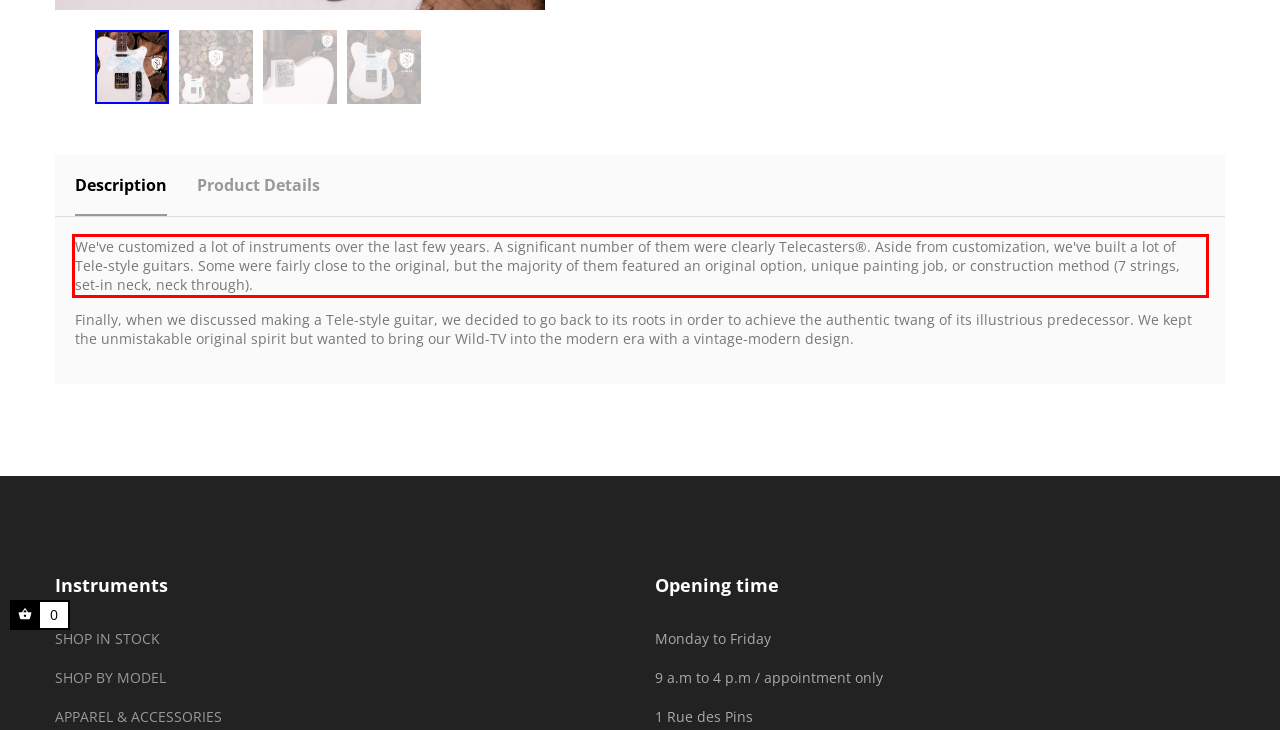By examining the provided screenshot of a webpage, recognize the text within the red bounding box and generate its text content.

We've customized a lot of instruments over the last few years. A significant number of them were clearly Telecasters®. Aside from customization, we've built a lot of Tele-style guitars. Some were fairly close to the original, but the majority of them featured an original option, unique painting job, or construction method (7 strings, set-in neck, neck through).